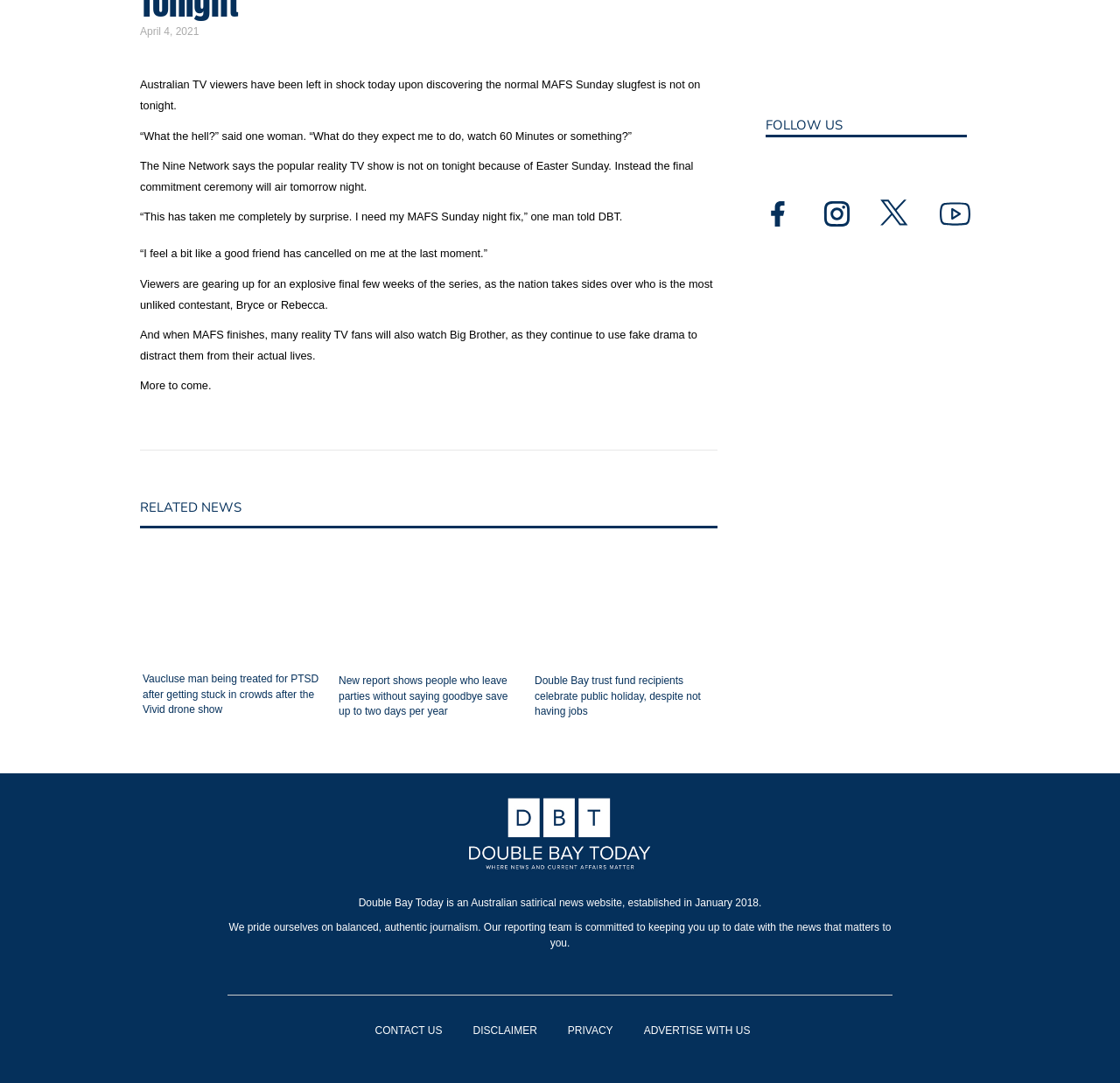Please find the bounding box coordinates of the section that needs to be clicked to achieve this instruction: "Contact us".

[0.319, 0.935, 0.406, 0.968]